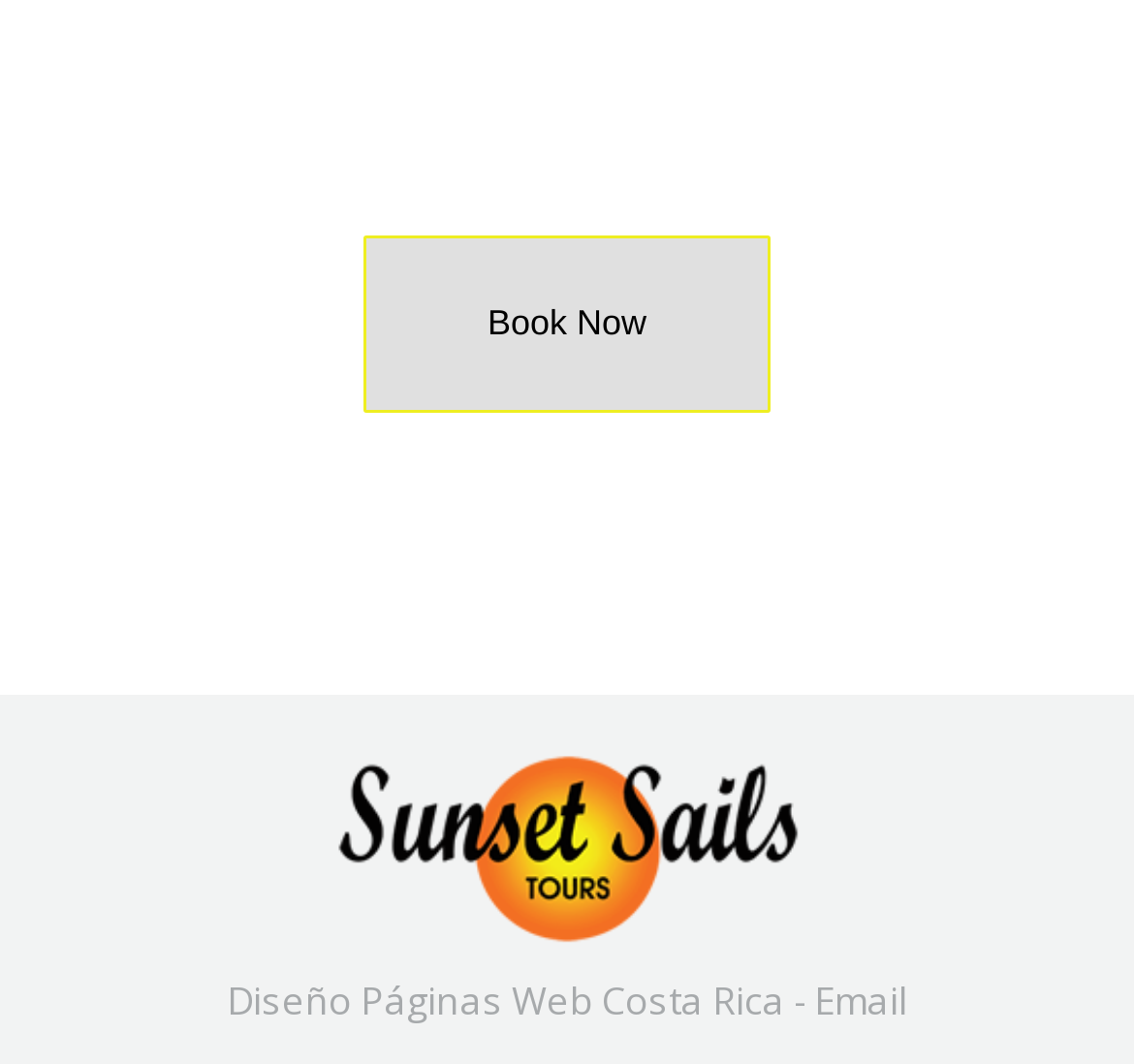Give a one-word or one-phrase response to the question: 
What is the text next to 'Costa Rica -'?

Email